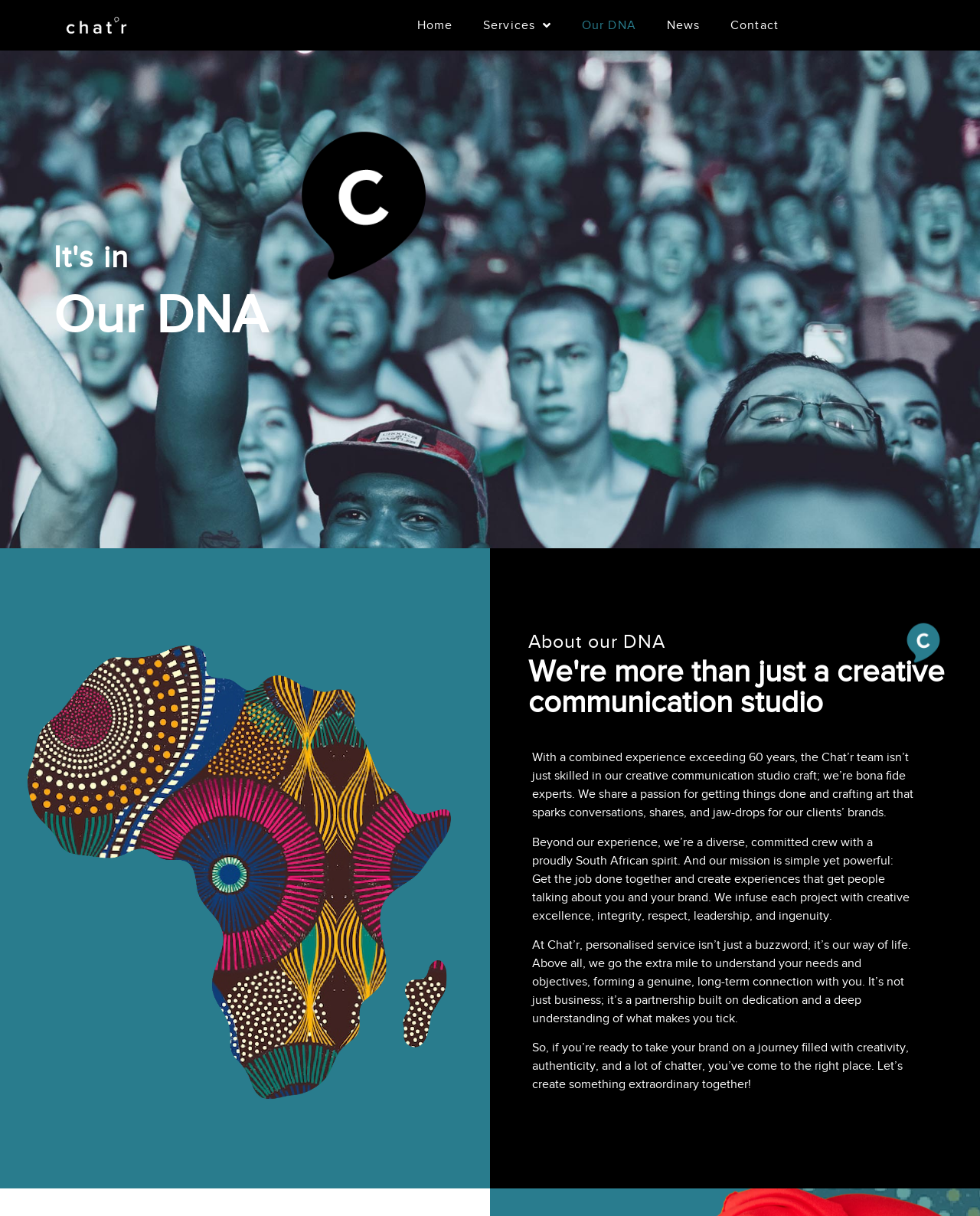Using the details from the image, please elaborate on the following question: What is the name of the creative communication studio?

I found the answer by looking at the root element 'More than a Creative Communication Studio | Chat'r DNA' and identifying the studio name as 'Chat'r'.